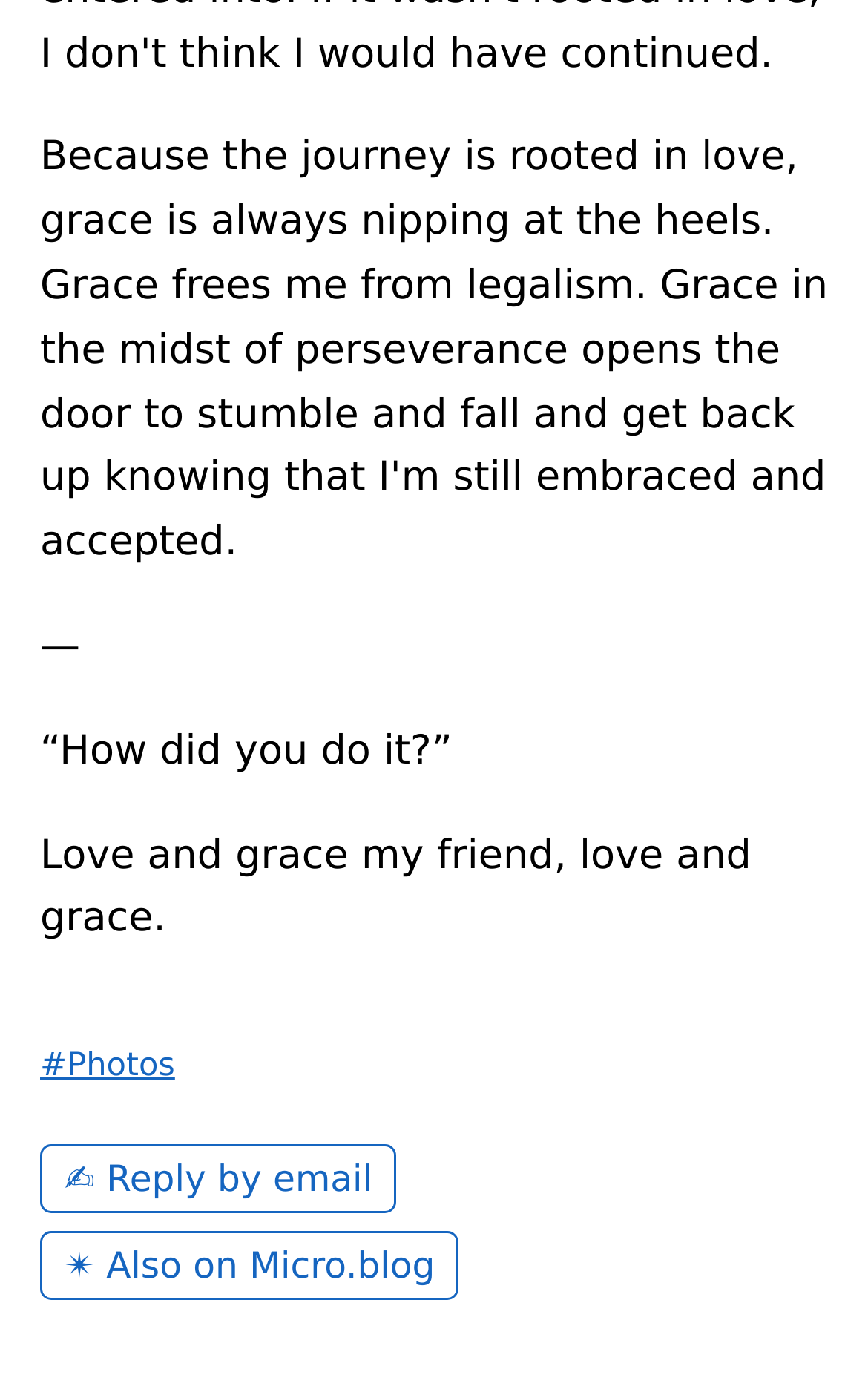Refer to the element description #Photos and identify the corresponding bounding box in the screenshot. Format the coordinates as (top-left x, top-left y, bottom-right x, bottom-right y) with values in the range of 0 to 1.

[0.046, 0.755, 0.202, 0.781]